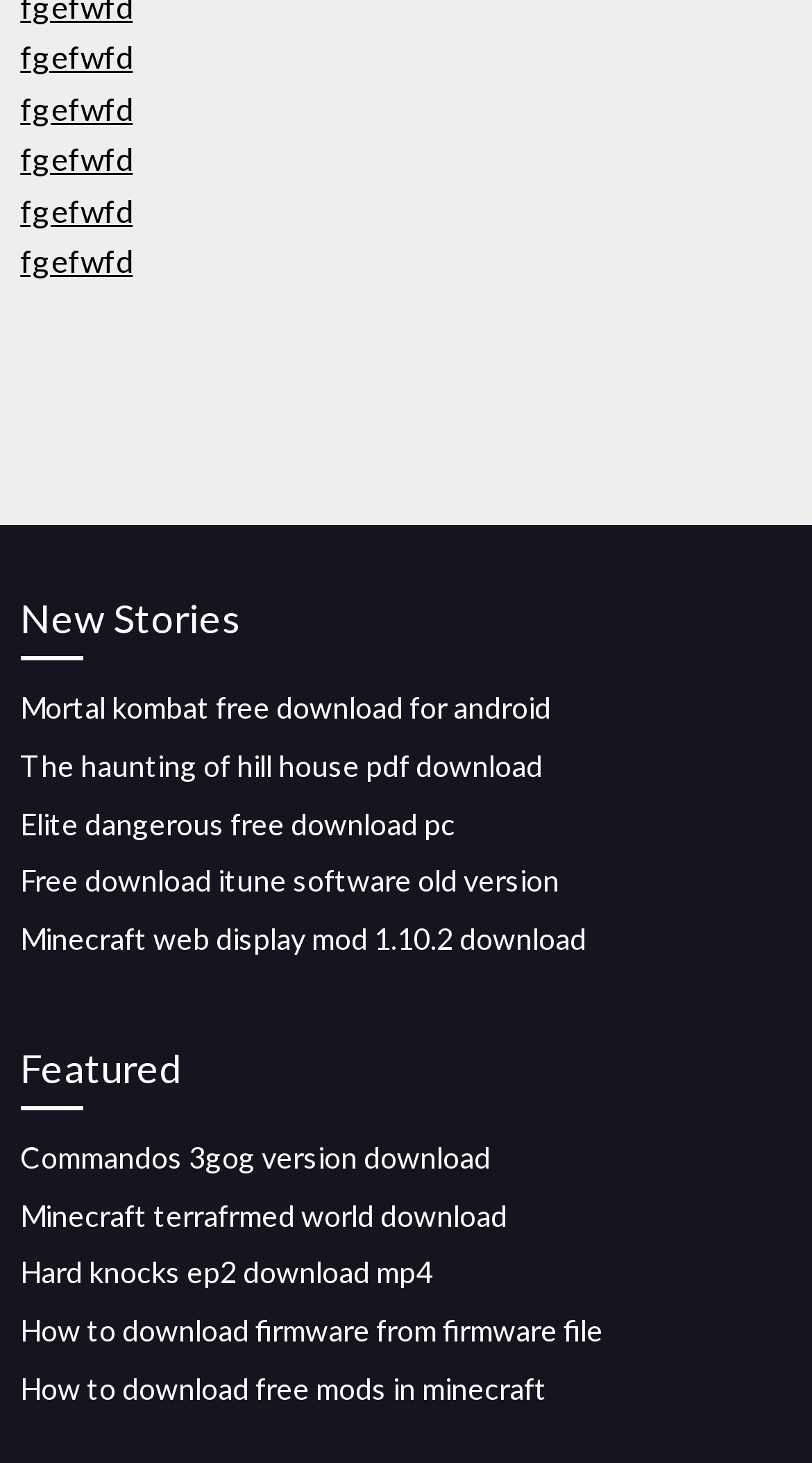Find the bounding box coordinates corresponding to the UI element with the description: "Elite dangerous free download pc". The coordinates should be formatted as [left, top, right, bottom], with values as floats between 0 and 1.

[0.025, 0.55, 0.561, 0.575]